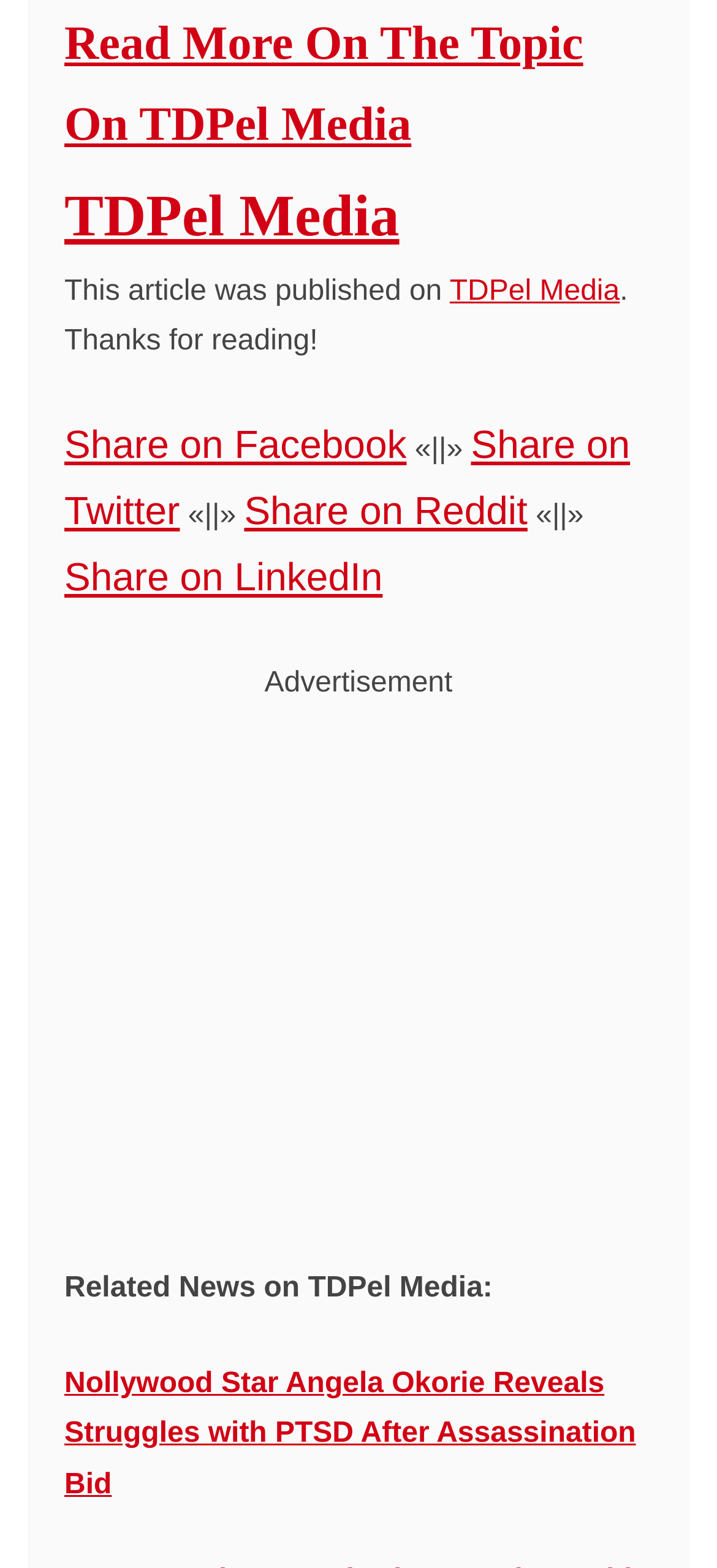What is the purpose of the links at the bottom? From the image, respond with a single word or brief phrase.

Share the article